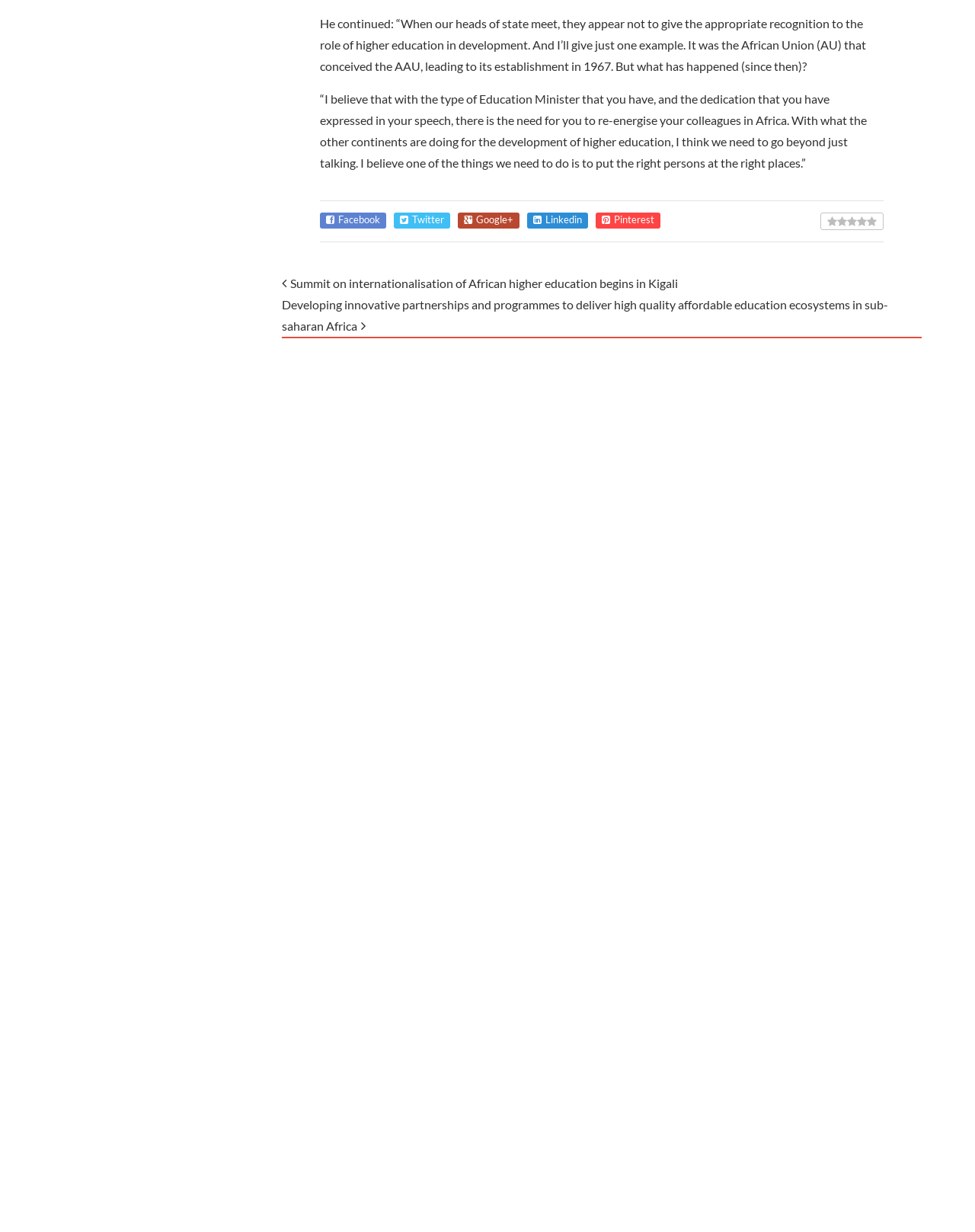Determine the bounding box coordinates for the area you should click to complete the following instruction: "Leave a comment".

[0.289, 0.538, 0.344, 0.547]